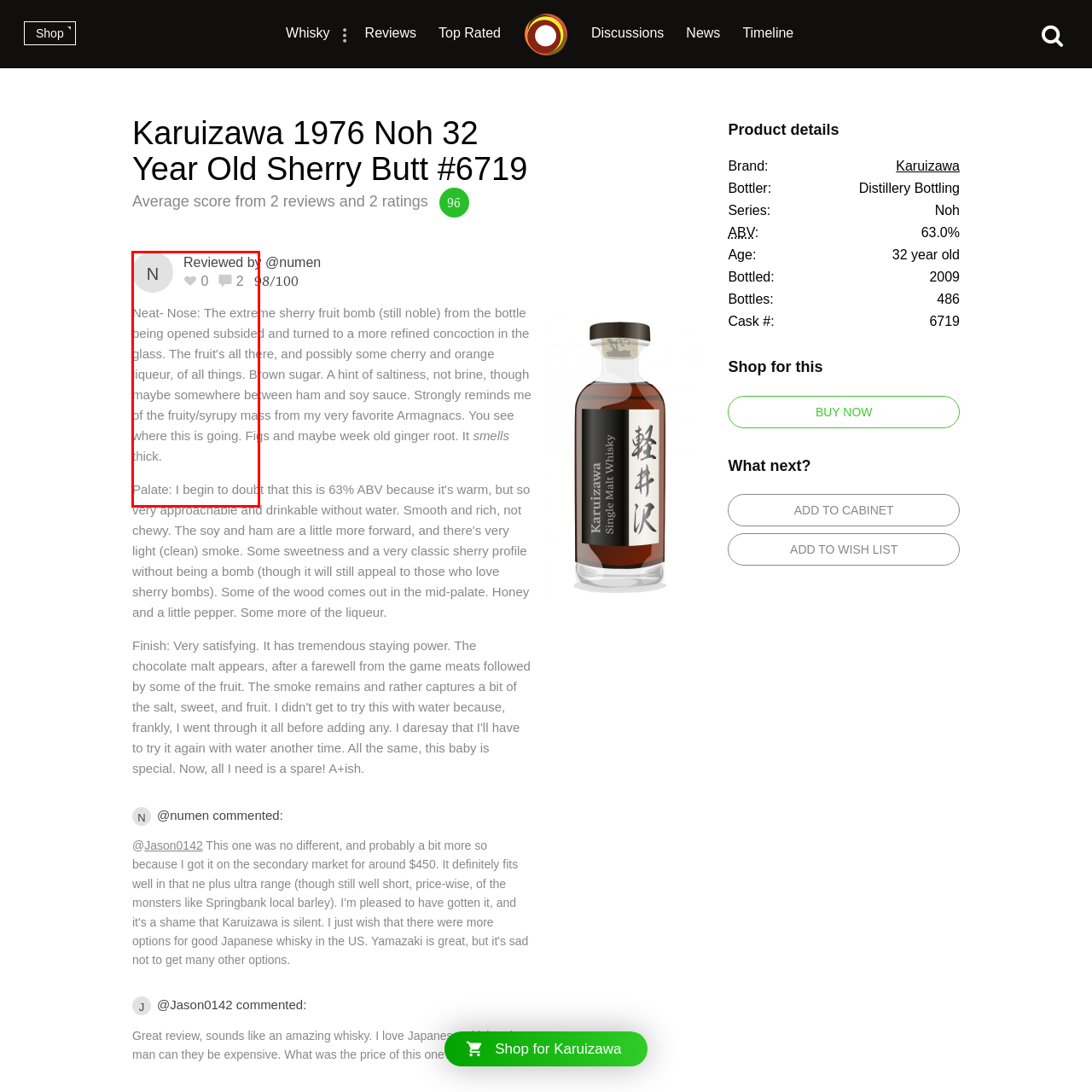Concentrate on the section within the teal border, What is the ABV of the whisky? 
Provide a single word or phrase as your answer.

63.0%